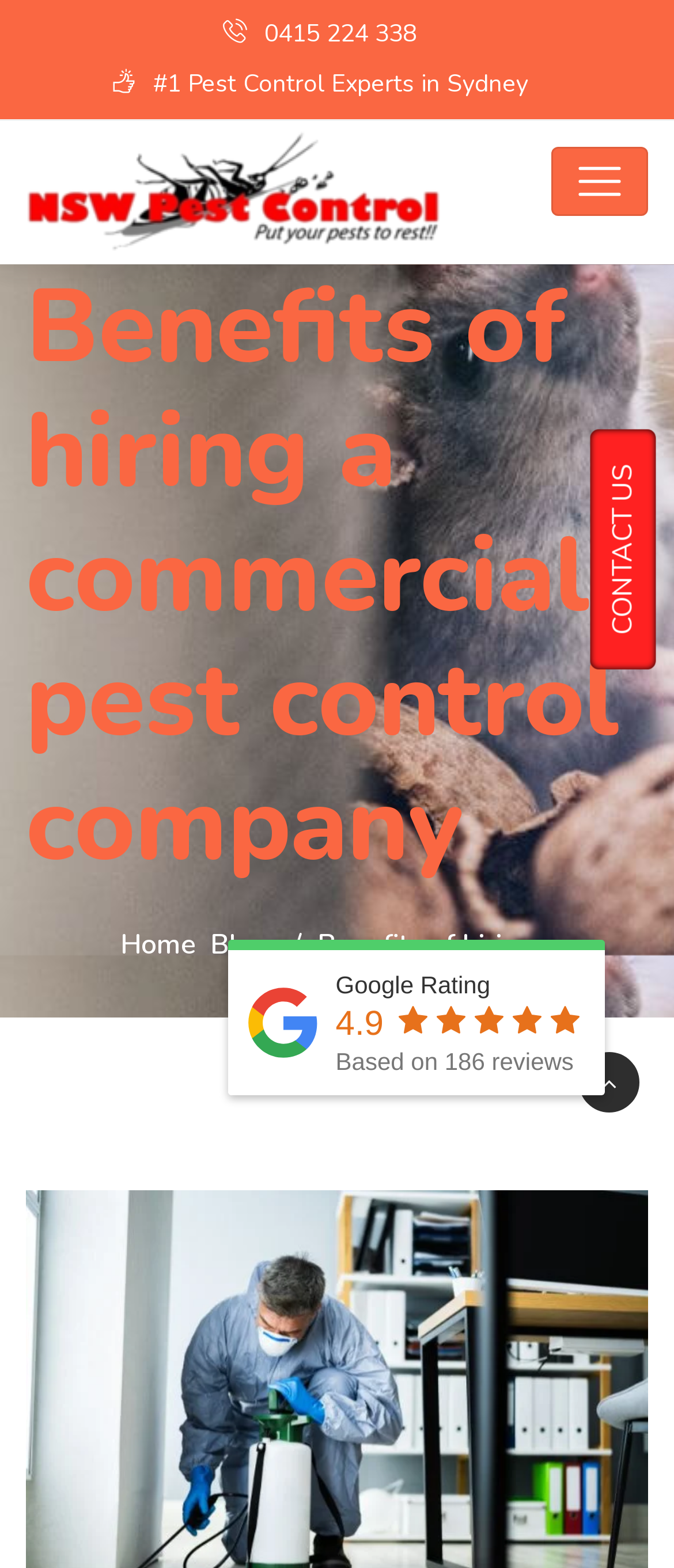Find the bounding box of the UI element described as follows: "Home".

[0.178, 0.591, 0.291, 0.615]